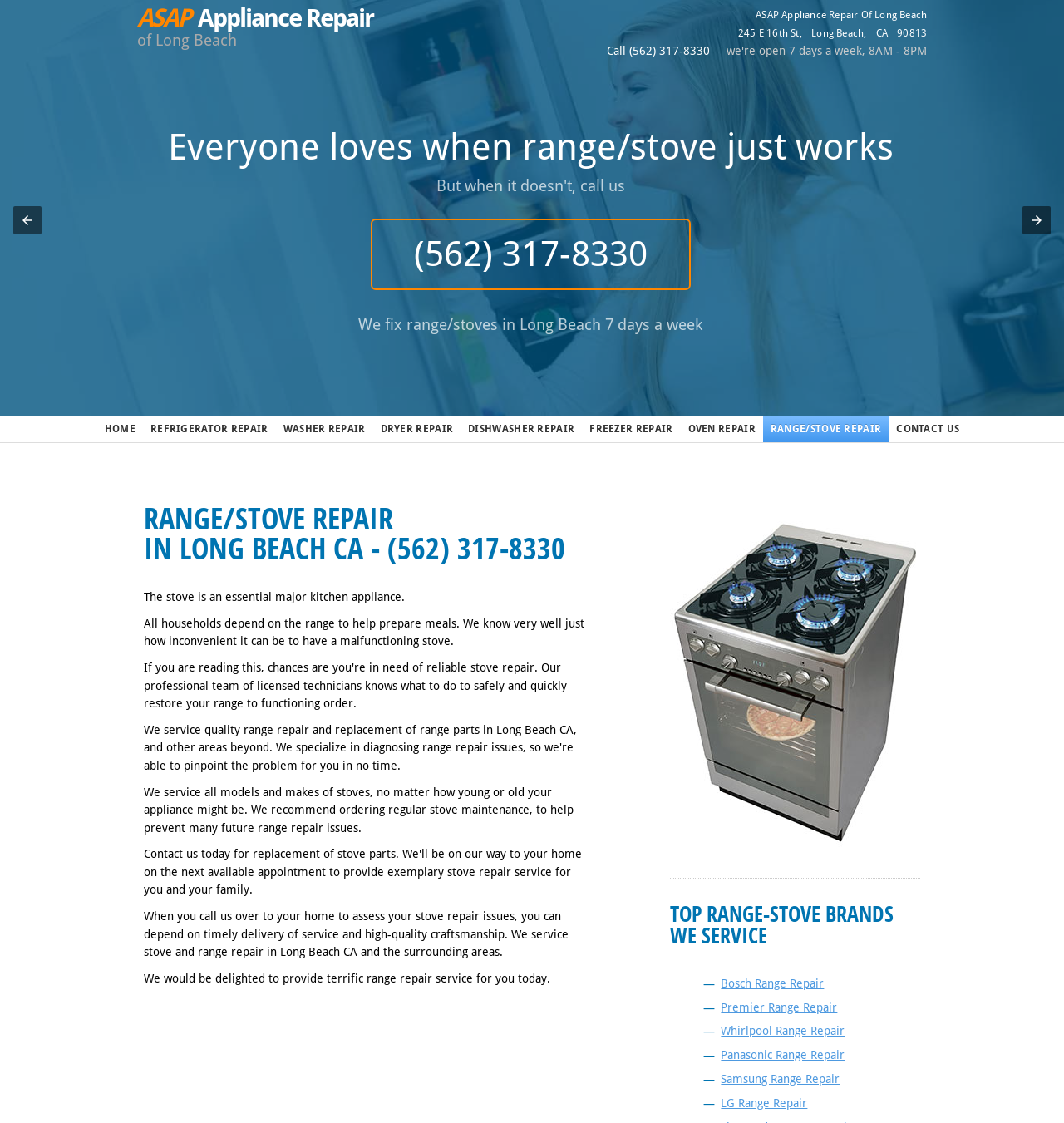Use a single word or phrase to answer this question: 
What brands of ranges/stoves does the service repair?

Bosch, Premier, Whirlpool, Panasonic, Samsung, LG